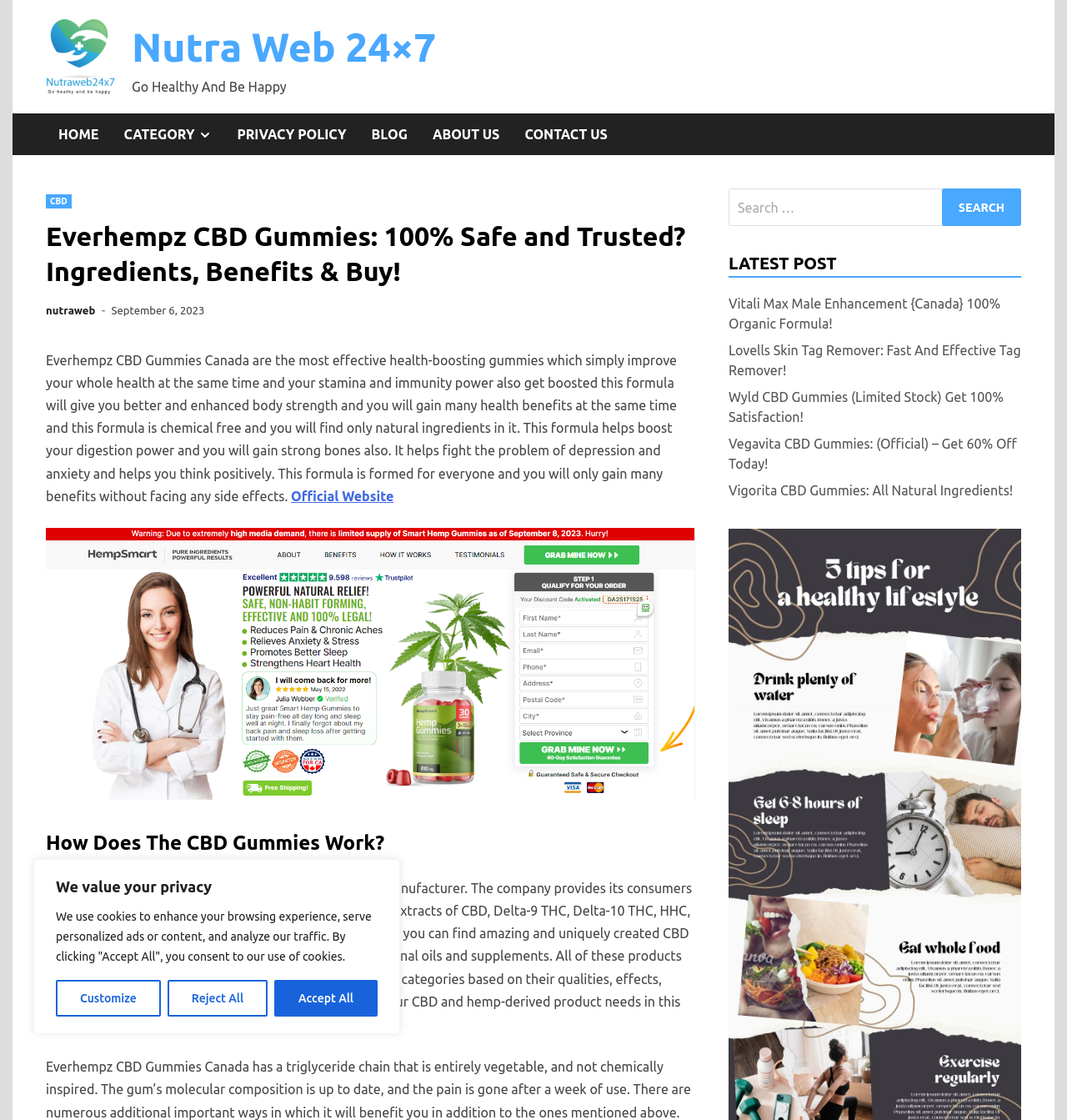Refer to the screenshot and give an in-depth answer to this question: What is the position of the search bar on the webpage?

Based on the bounding box coordinates of the search bar, it can be inferred that the search bar is located at the top right corner of the webpage, with its top-left corner at (0.683, 0.168) and bottom-right corner at (0.957, 0.202).